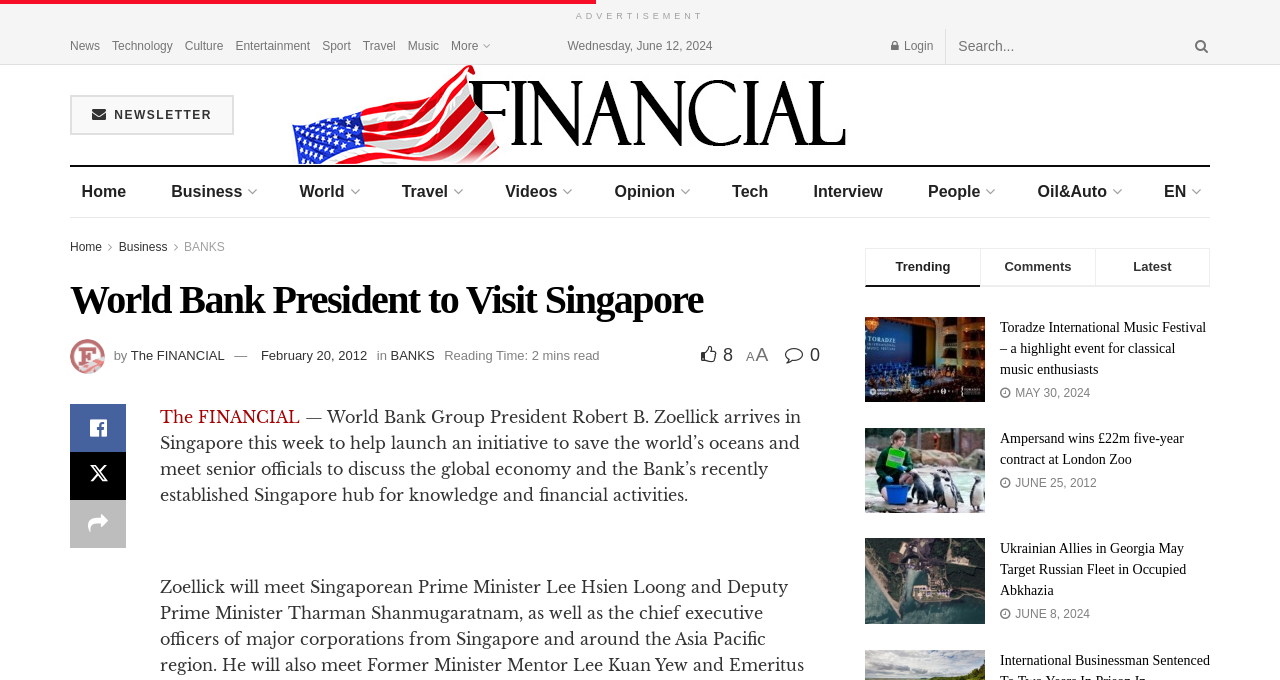Locate the bounding box coordinates of the segment that needs to be clicked to meet this instruction: "Check the trending news".

[0.7, 0.38, 0.743, 0.402]